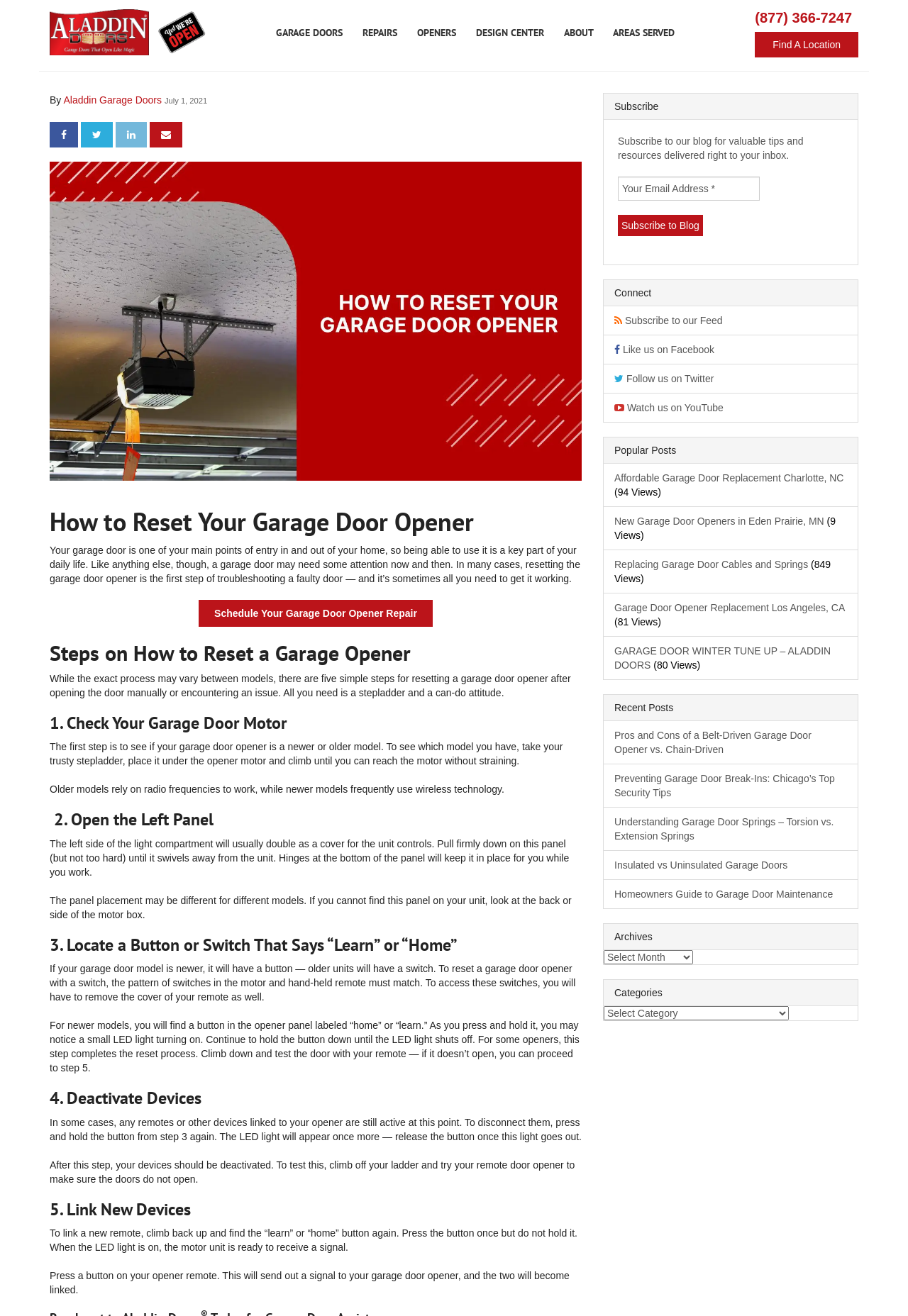Please locate the UI element described by "Design Center" and provide its bounding box coordinates.

[0.515, 0.016, 0.608, 0.033]